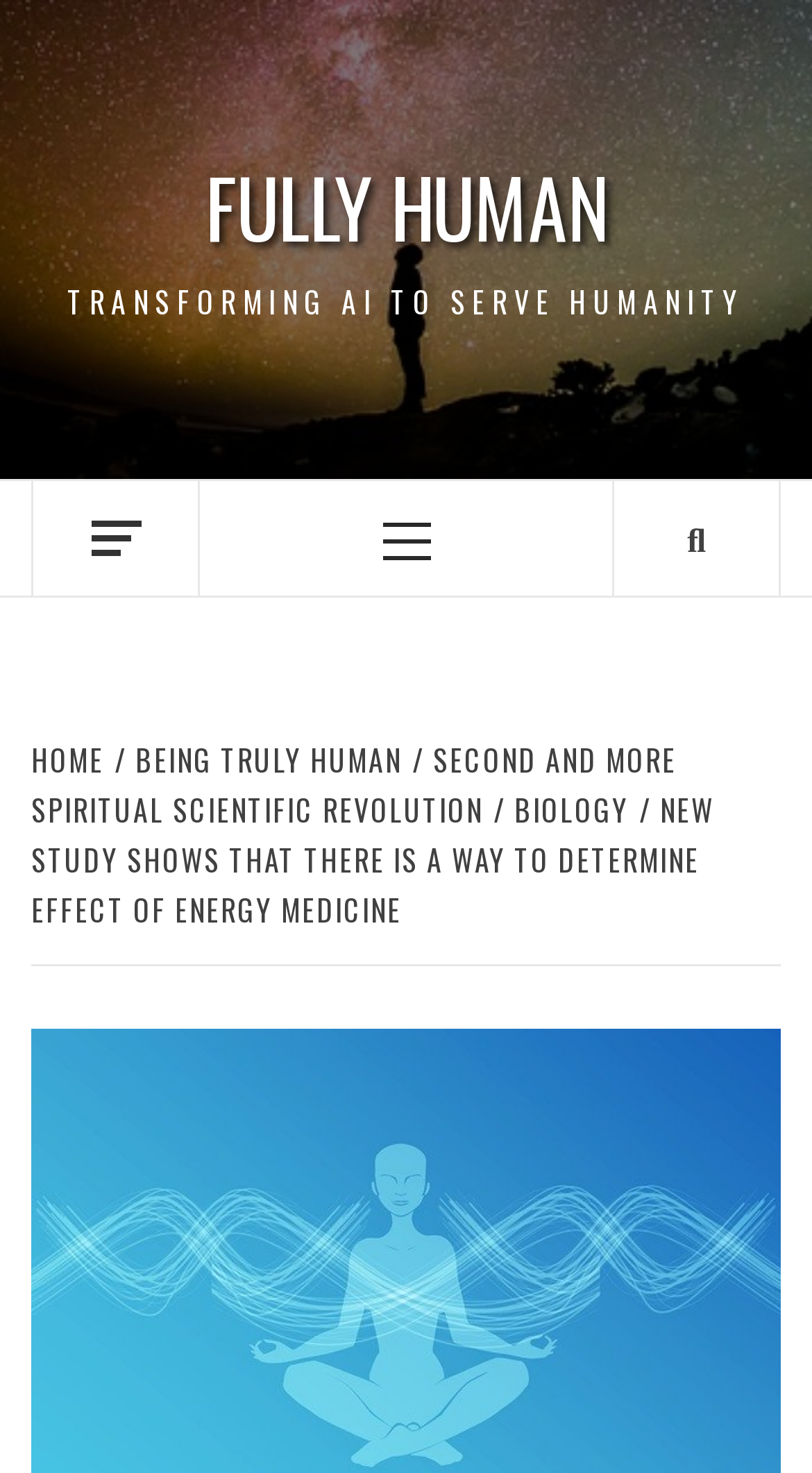What is the purpose of the button on the top-right?
Using the image as a reference, answer the question with a short word or phrase.

Primary Menu